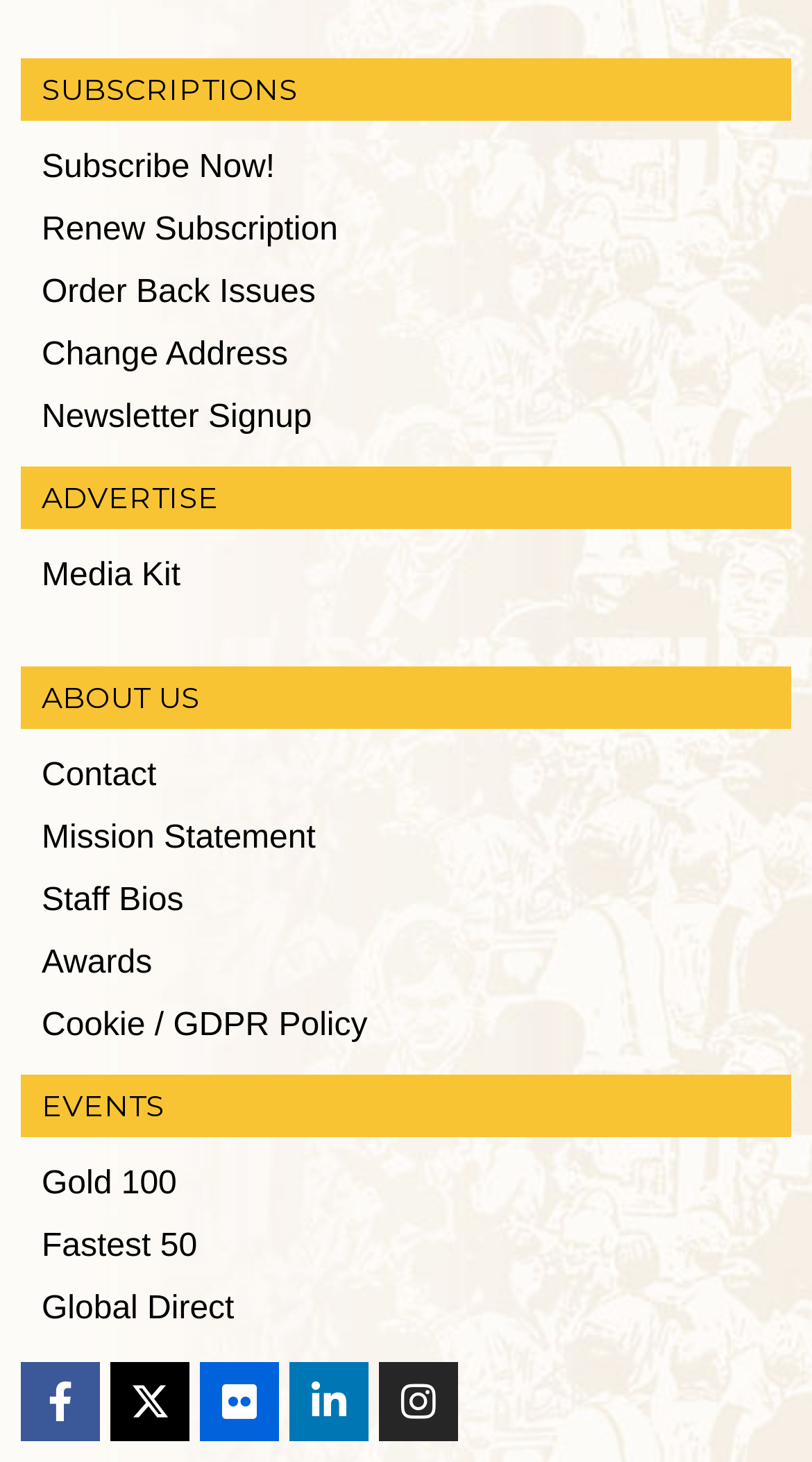Locate the UI element described by Cookie / GDPR Policy in the provided webpage screenshot. Return the bounding box coordinates in the format (top-left x, top-left y, bottom-right x, bottom-right y), ensuring all values are between 0 and 1.

[0.026, 0.681, 0.974, 0.723]